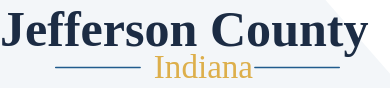What is the purpose of the logo?
Look at the image and respond with a single word or a short phrase.

Local identity and governance